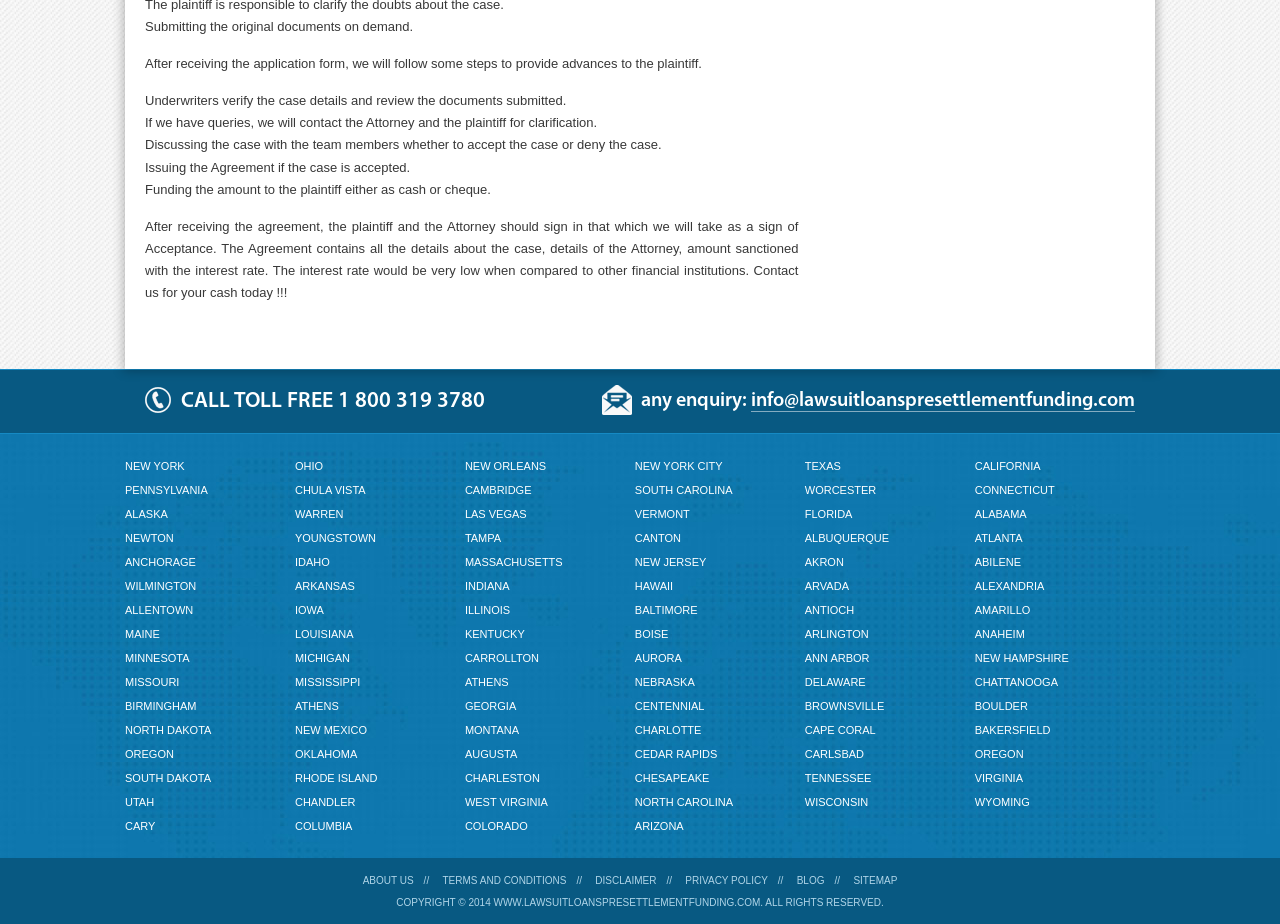Please locate the bounding box coordinates of the region I need to click to follow this instruction: "Email for any enquiry".

[0.587, 0.424, 0.887, 0.446]